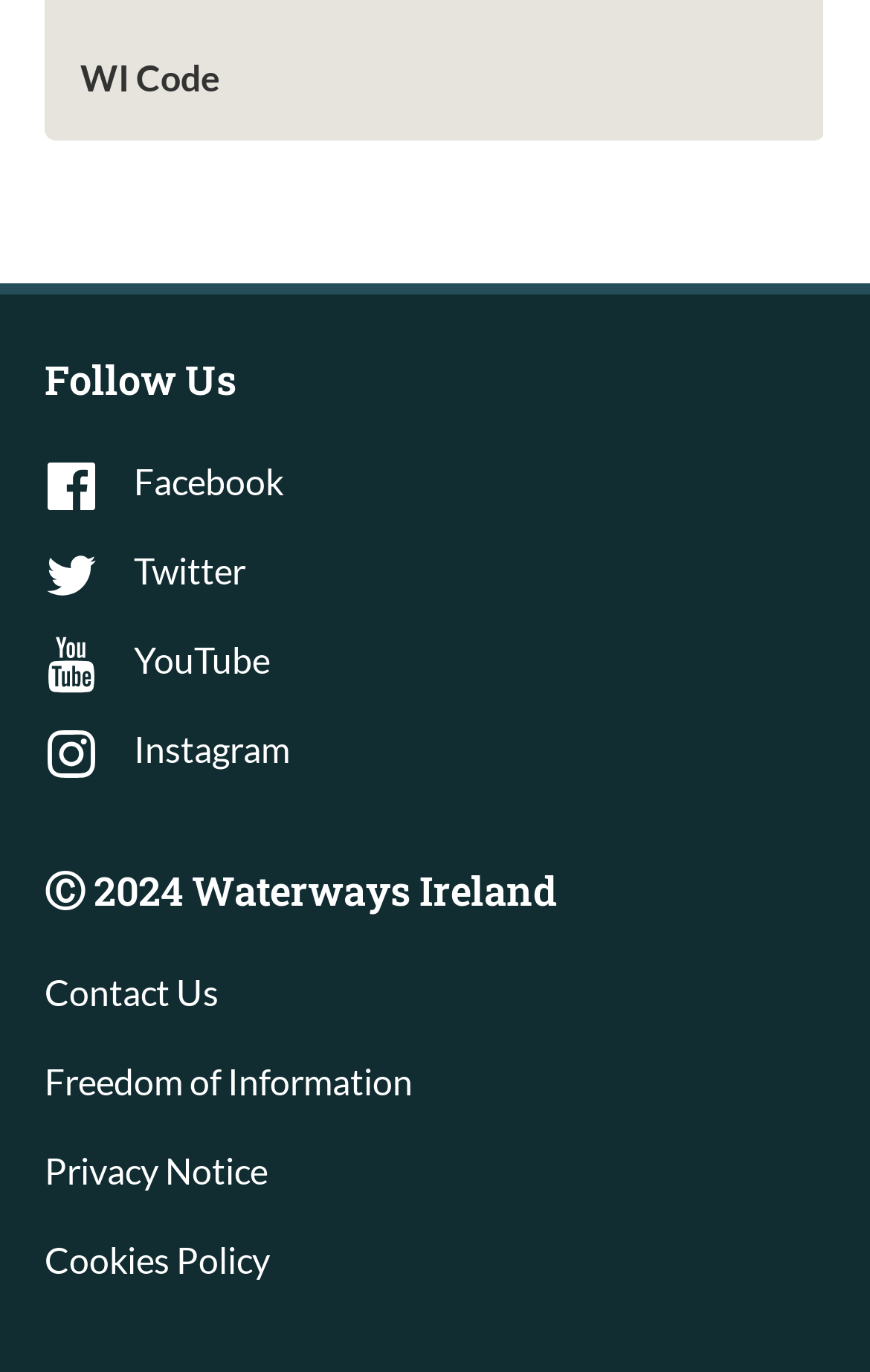Determine the bounding box coordinates for the area you should click to complete the following instruction: "Follow us on Facebook".

[0.051, 0.335, 0.326, 0.366]